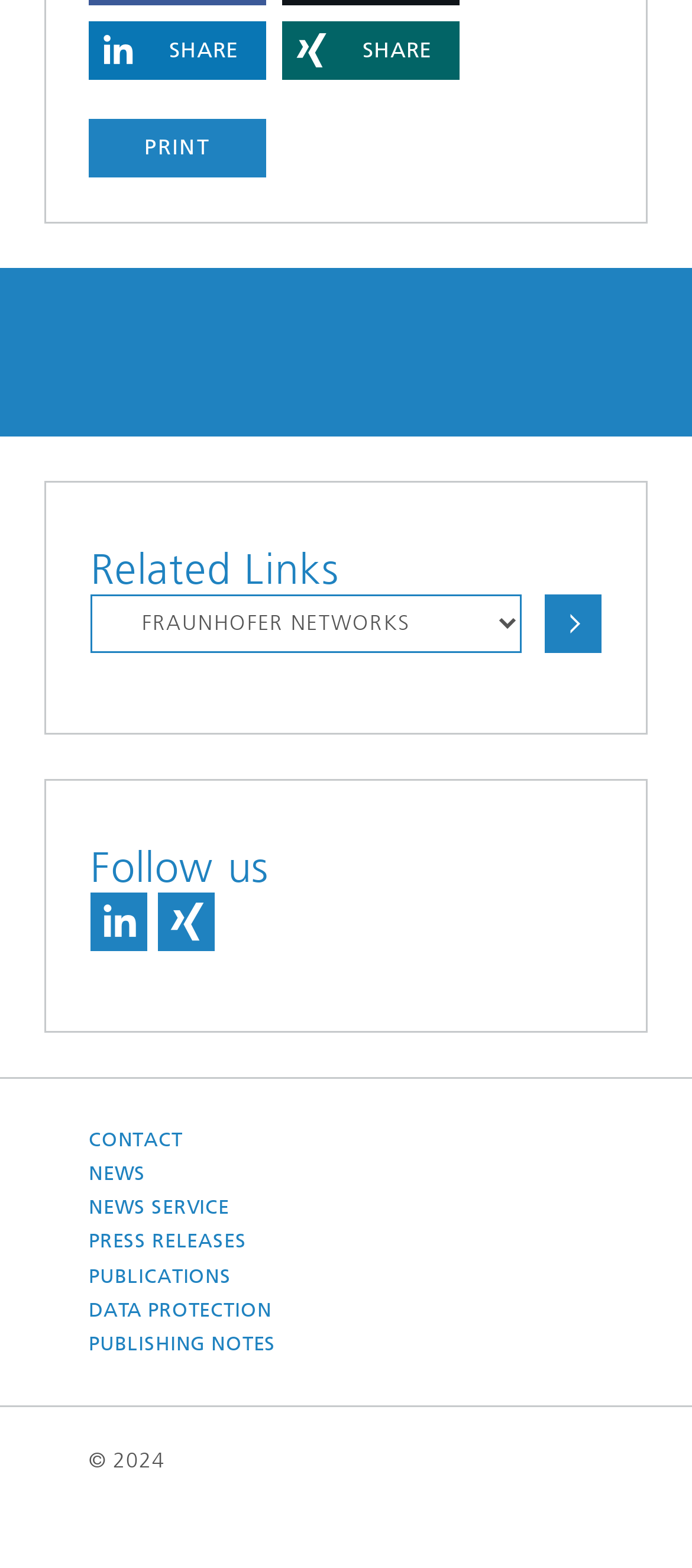Provide a short answer to the following question with just one word or phrase: What is the year of the copyright statement?

2024